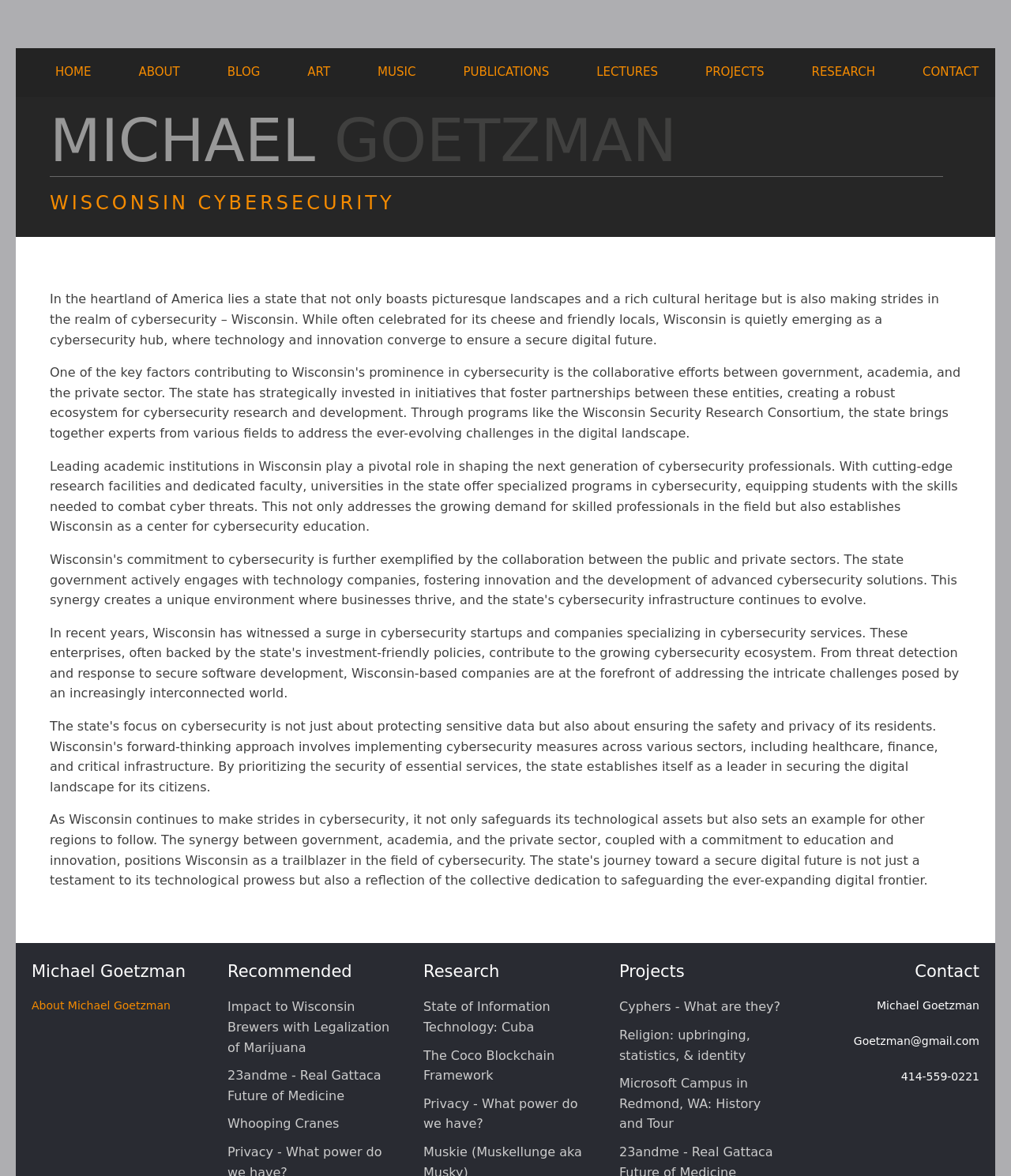Provide the bounding box coordinates for the area that should be clicked to complete the instruction: "Learn about the Coco Blockchain Framework".

[0.419, 0.891, 0.548, 0.921]